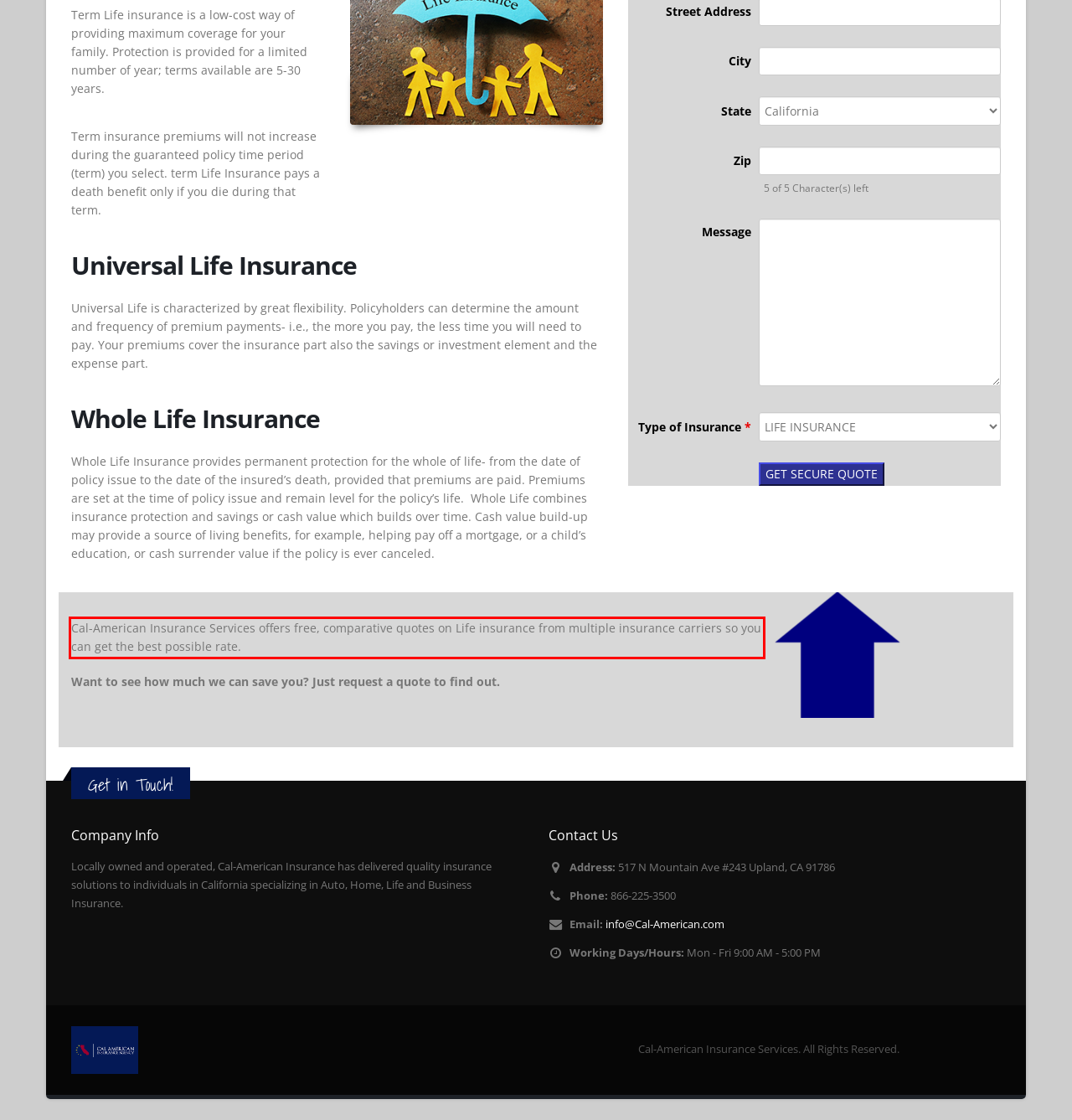Using OCR, extract the text content found within the red bounding box in the given webpage screenshot.

Cal-American Insurance Services offers free, comparative quotes on Life insurance from multiple insurance carriers so you can get the best possible rate.